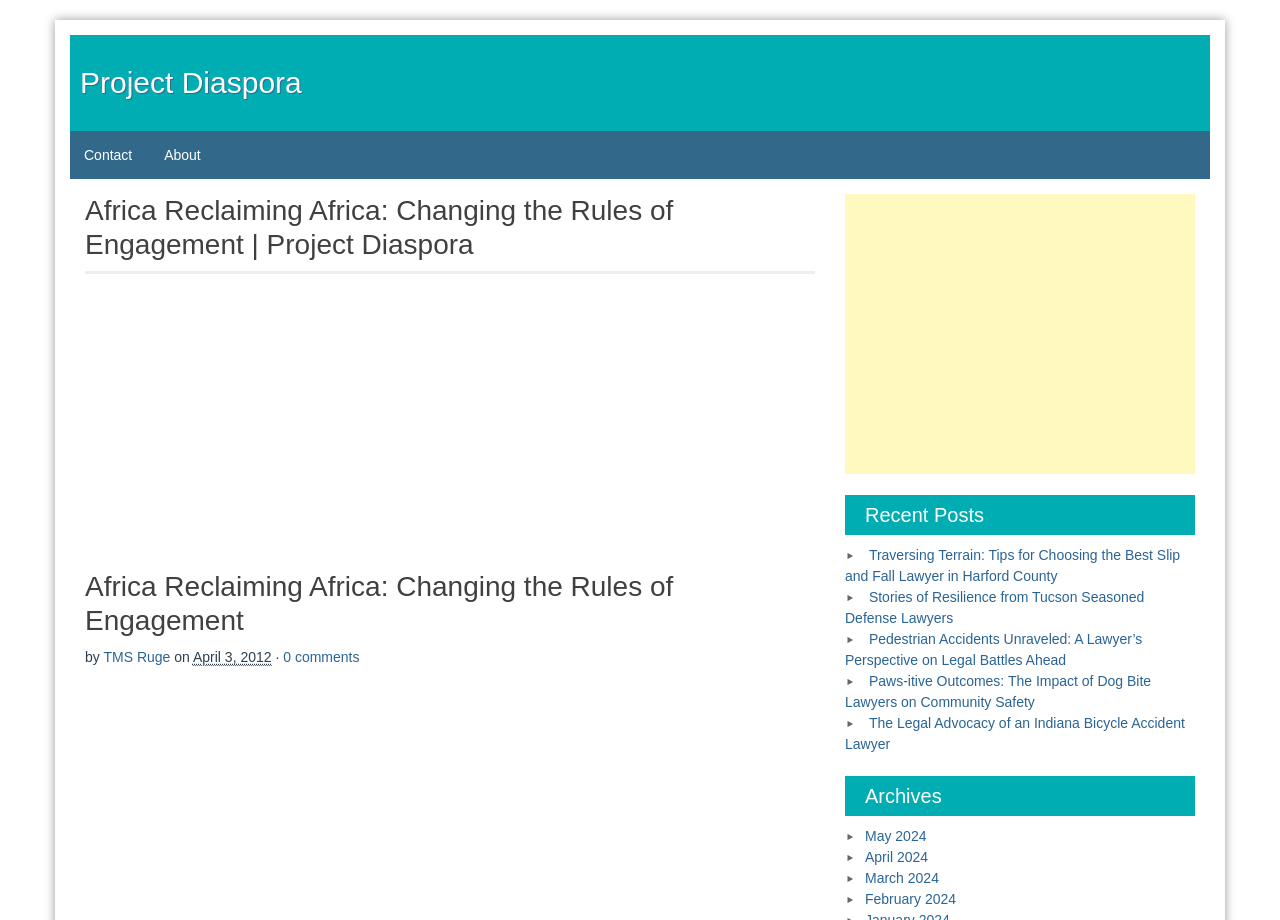What is the category of the recent posts on the webpage?
Answer the question based on the image using a single word or a brief phrase.

Law-related topics